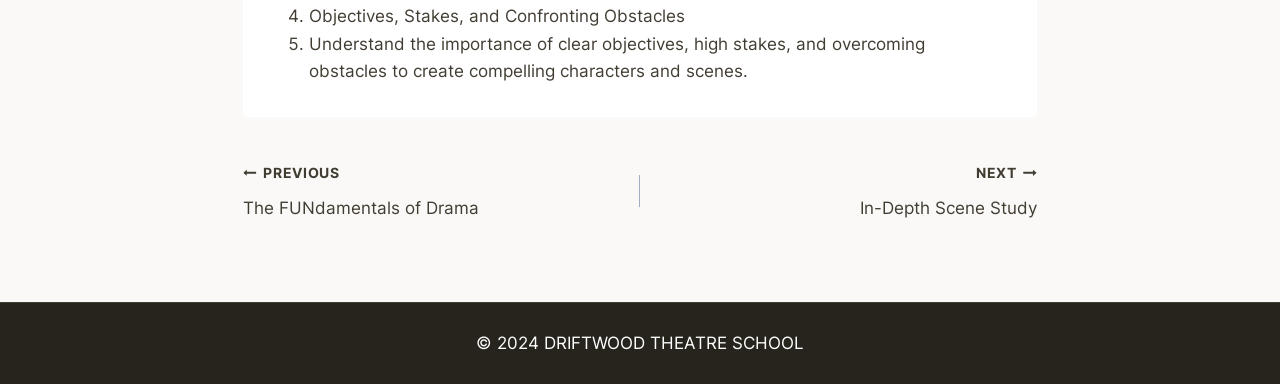Answer the question using only one word or a concise phrase: What is the name of the theatre school?

DRIFTWOOD THEATRE SCHOOL